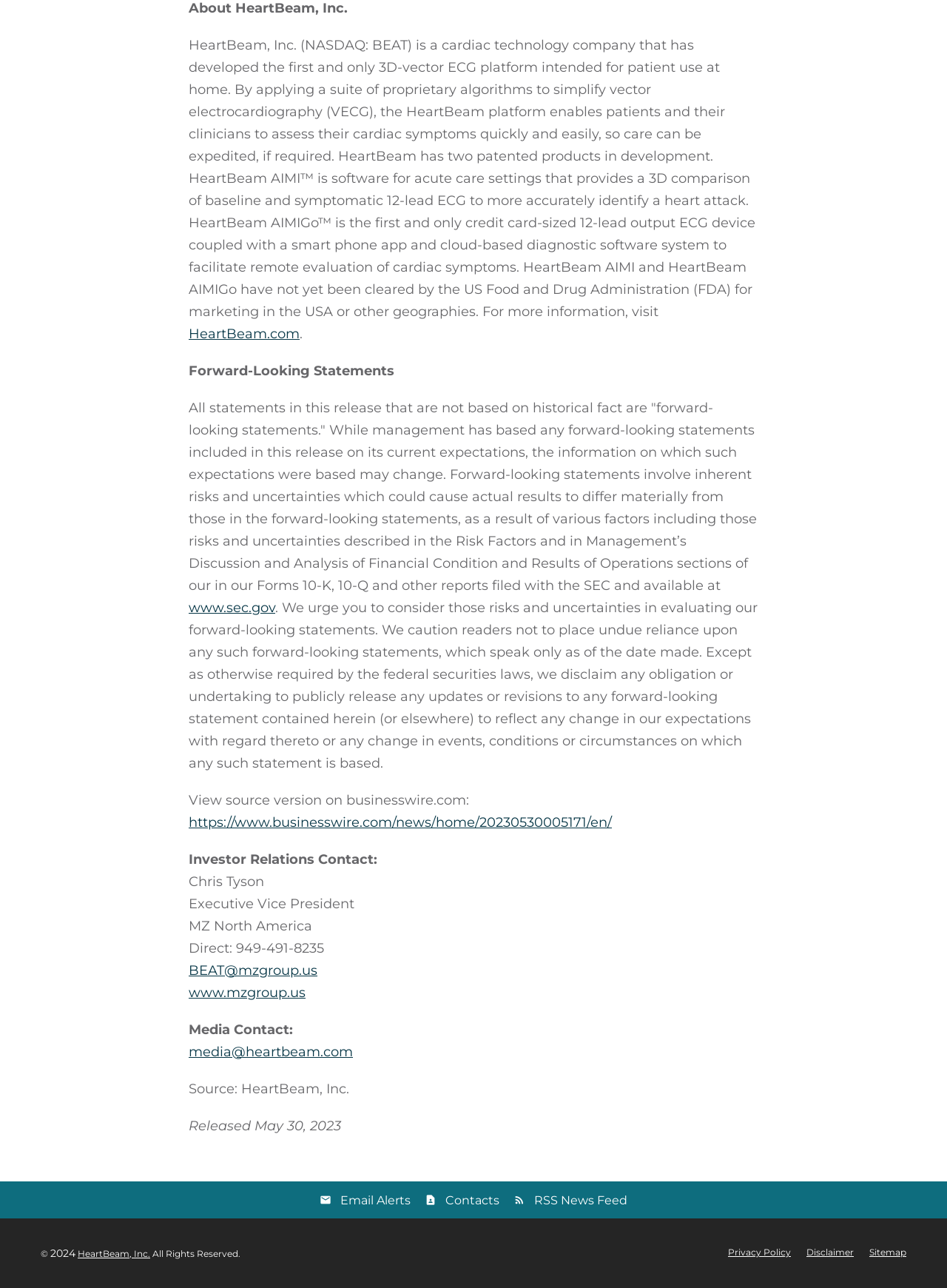Please determine the bounding box coordinates of the element to click in order to execute the following instruction: "Subscribe to email alerts". The coordinates should be four float numbers between 0 and 1, specified as [left, top, right, bottom].

[0.338, 0.926, 0.434, 0.937]